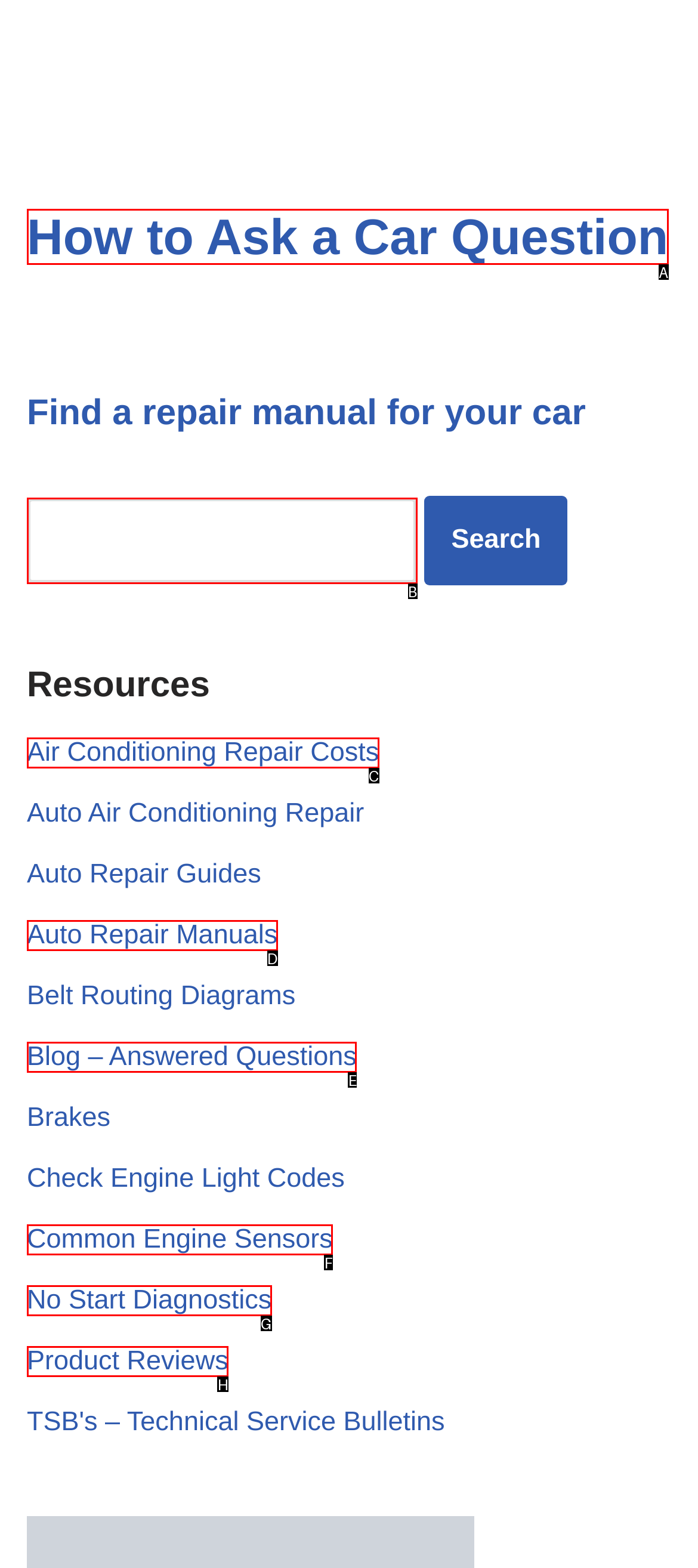Based on the description: Auto Repair Manuals, find the HTML element that matches it. Provide your answer as the letter of the chosen option.

D